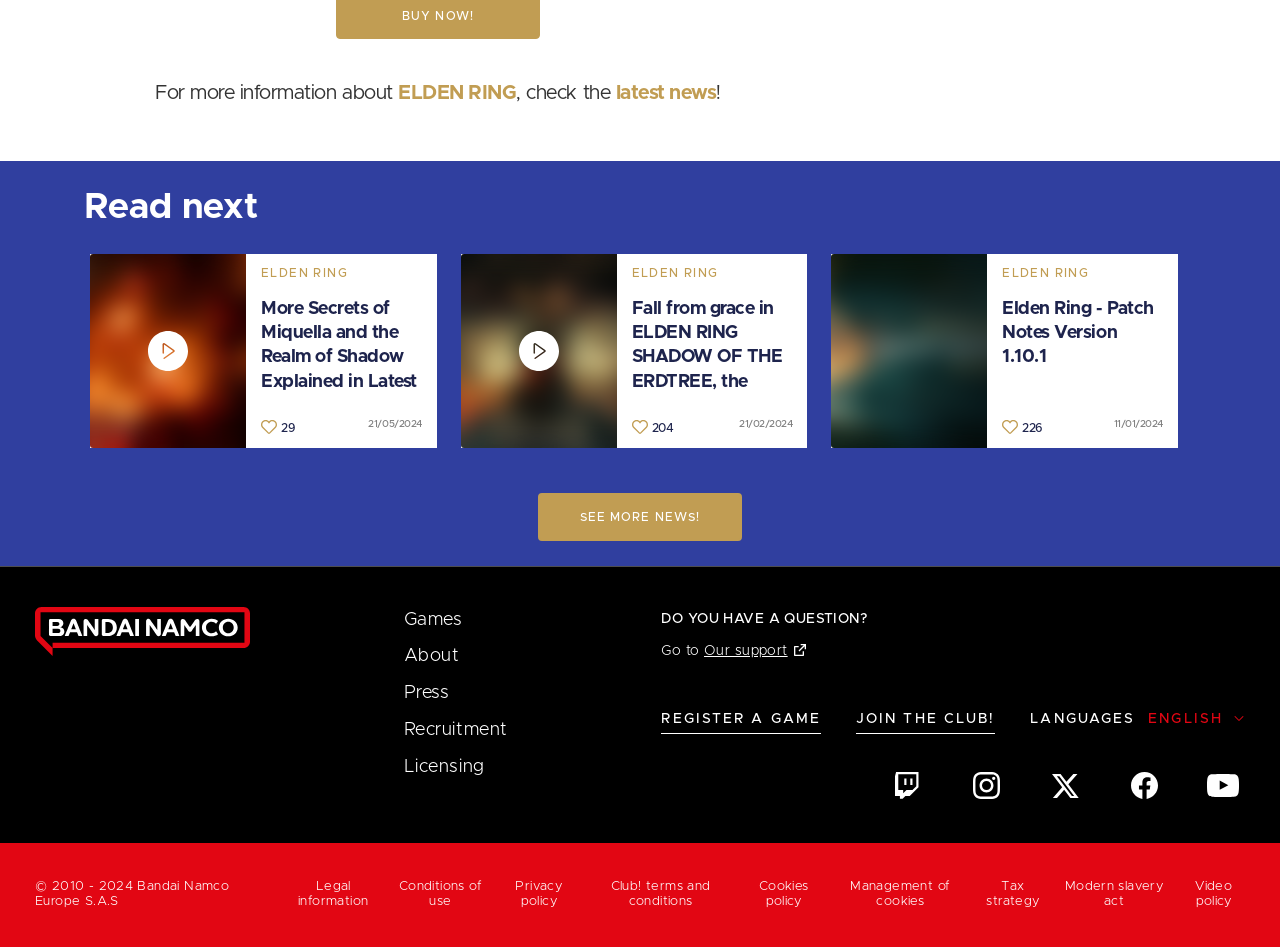Identify the bounding box coordinates of the region I need to click to complete this instruction: "Check the 'latest news'".

[0.481, 0.087, 0.56, 0.108]